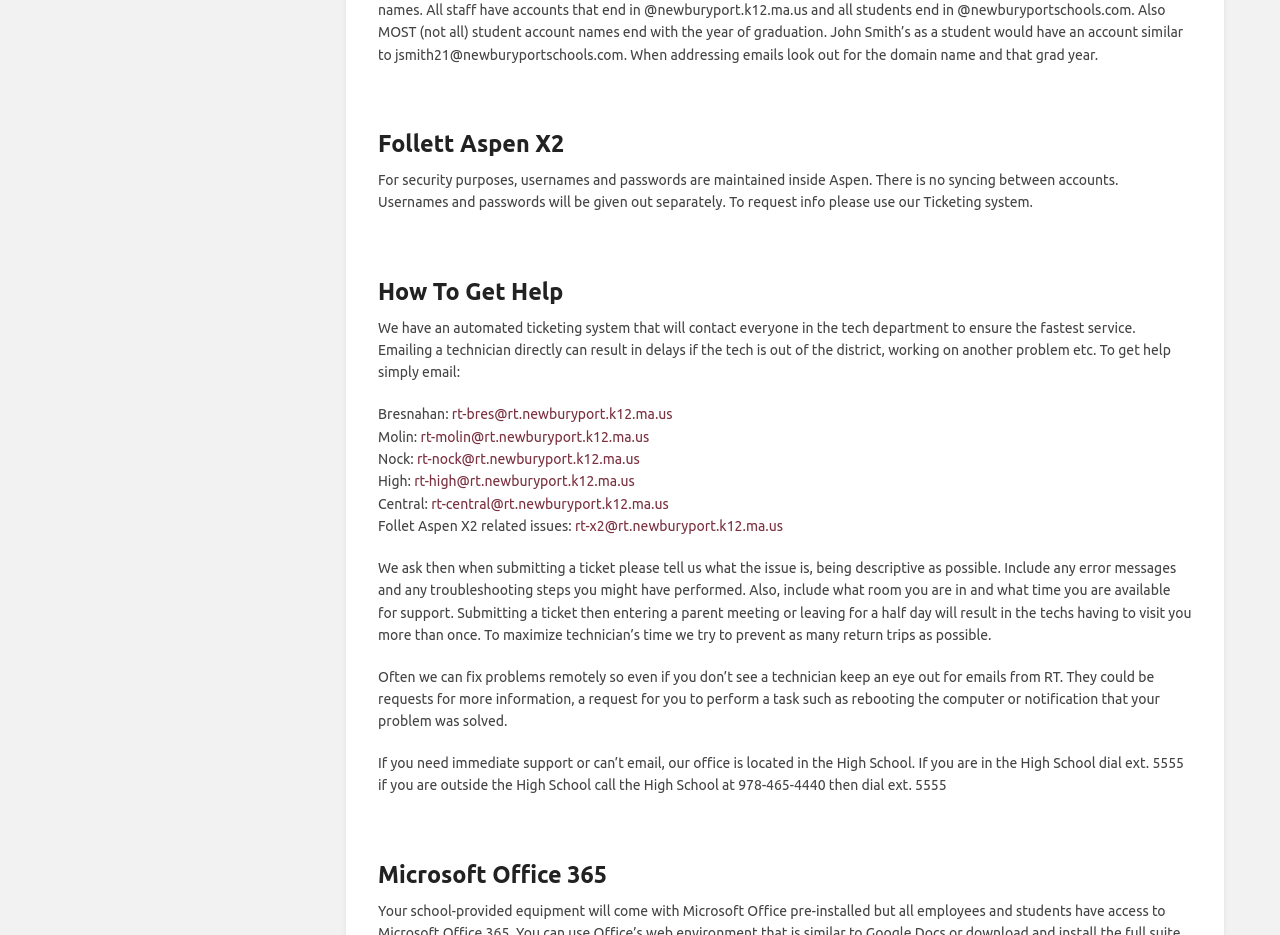Please give a short response to the question using one word or a phrase:
What is the purpose of the ticketing system?

To get help